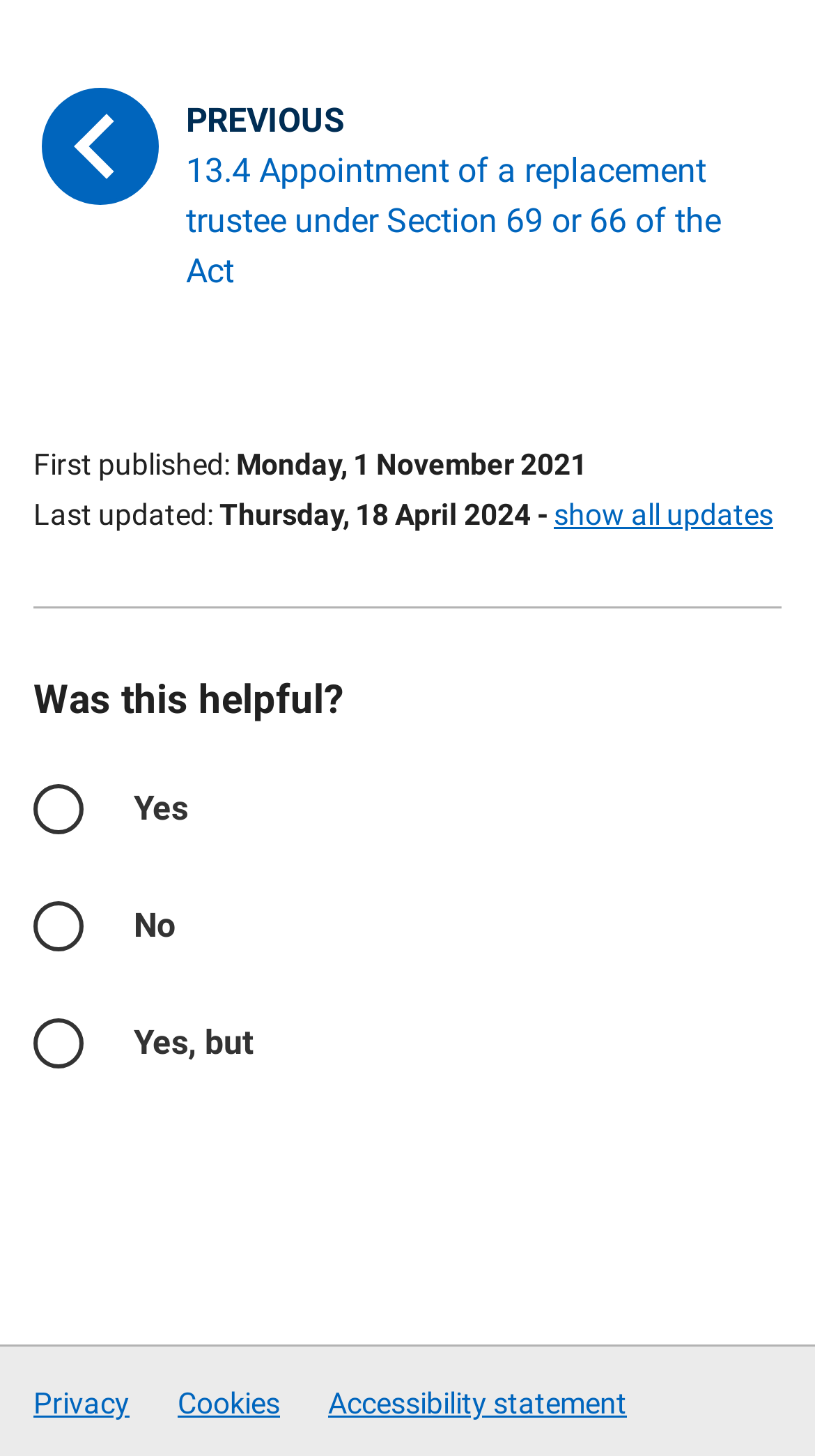What is the first published date of this content?
Based on the image, give a one-word or short phrase answer.

Monday, 1 November 2021